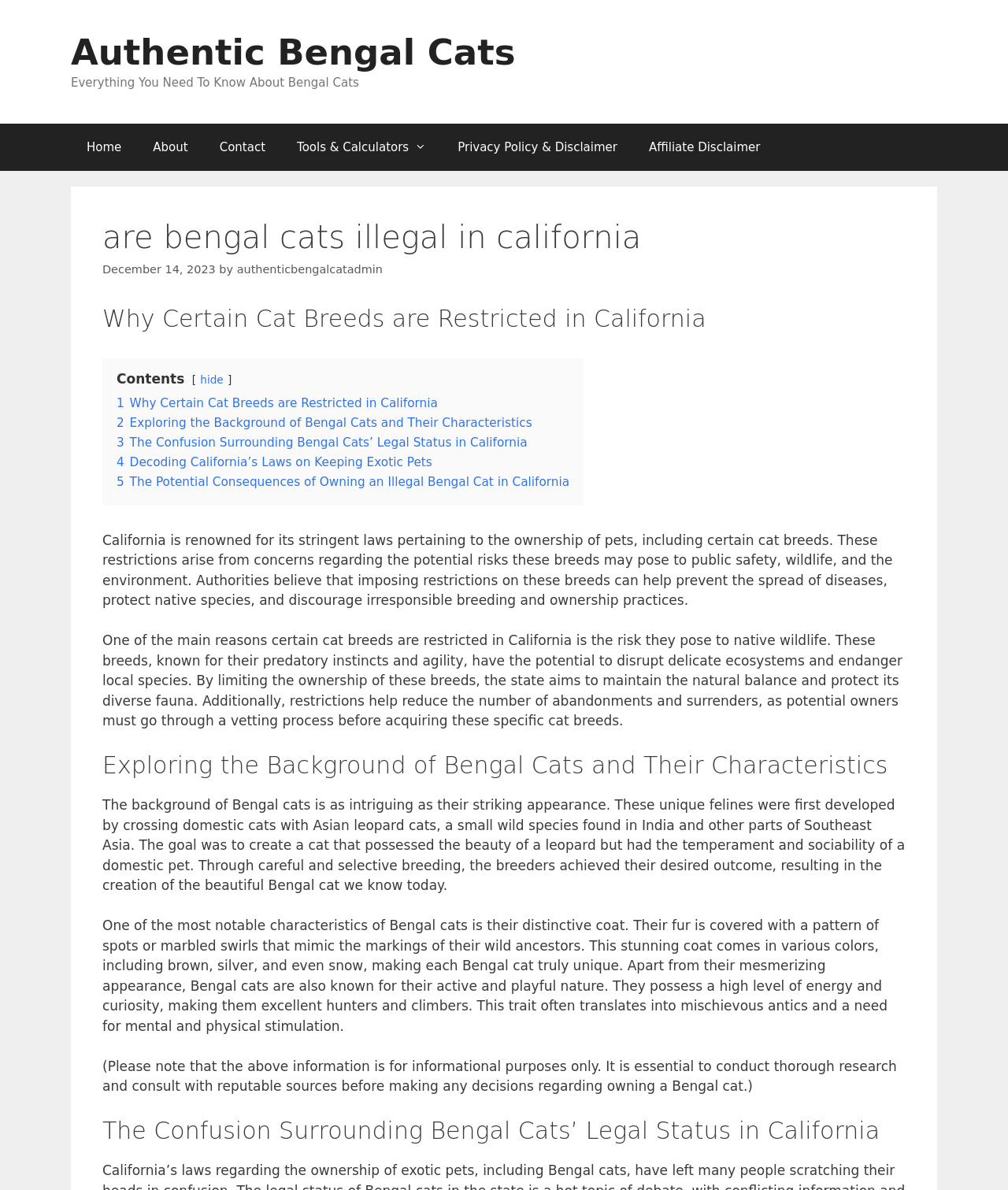What is the purpose of restricting Bengal cat ownership in California?
Refer to the image and answer the question using a single word or phrase.

To maintain natural balance and protect fauna